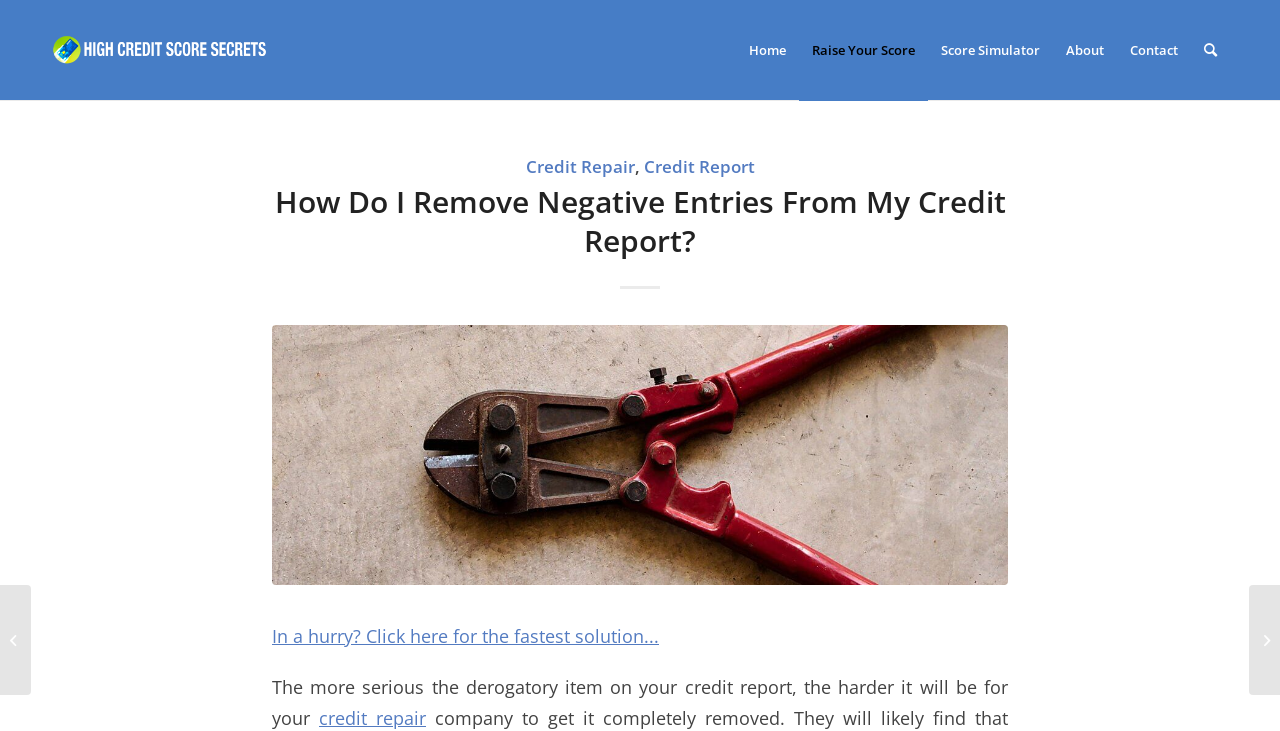Provide the bounding box coordinates of the HTML element described as: "Raise Your Score". The bounding box coordinates should be four float numbers between 0 and 1, i.e., [left, top, right, bottom].

[0.624, 0.0, 0.725, 0.137]